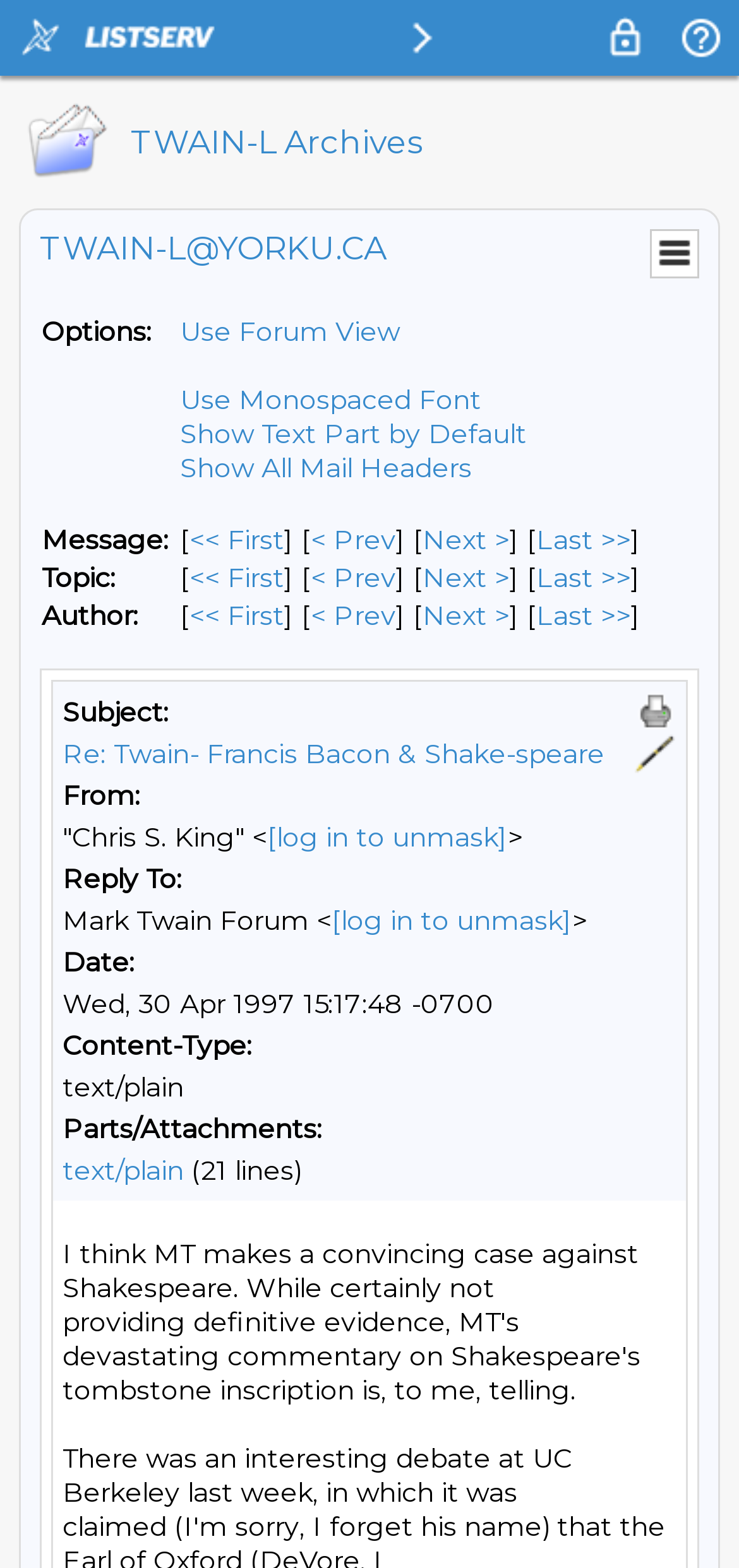Please locate the bounding box coordinates of the element that needs to be clicked to achieve the following instruction: "Print the current page". The coordinates should be four float numbers between 0 and 1, i.e., [left, top, right, bottom].

[0.859, 0.441, 0.915, 0.467]